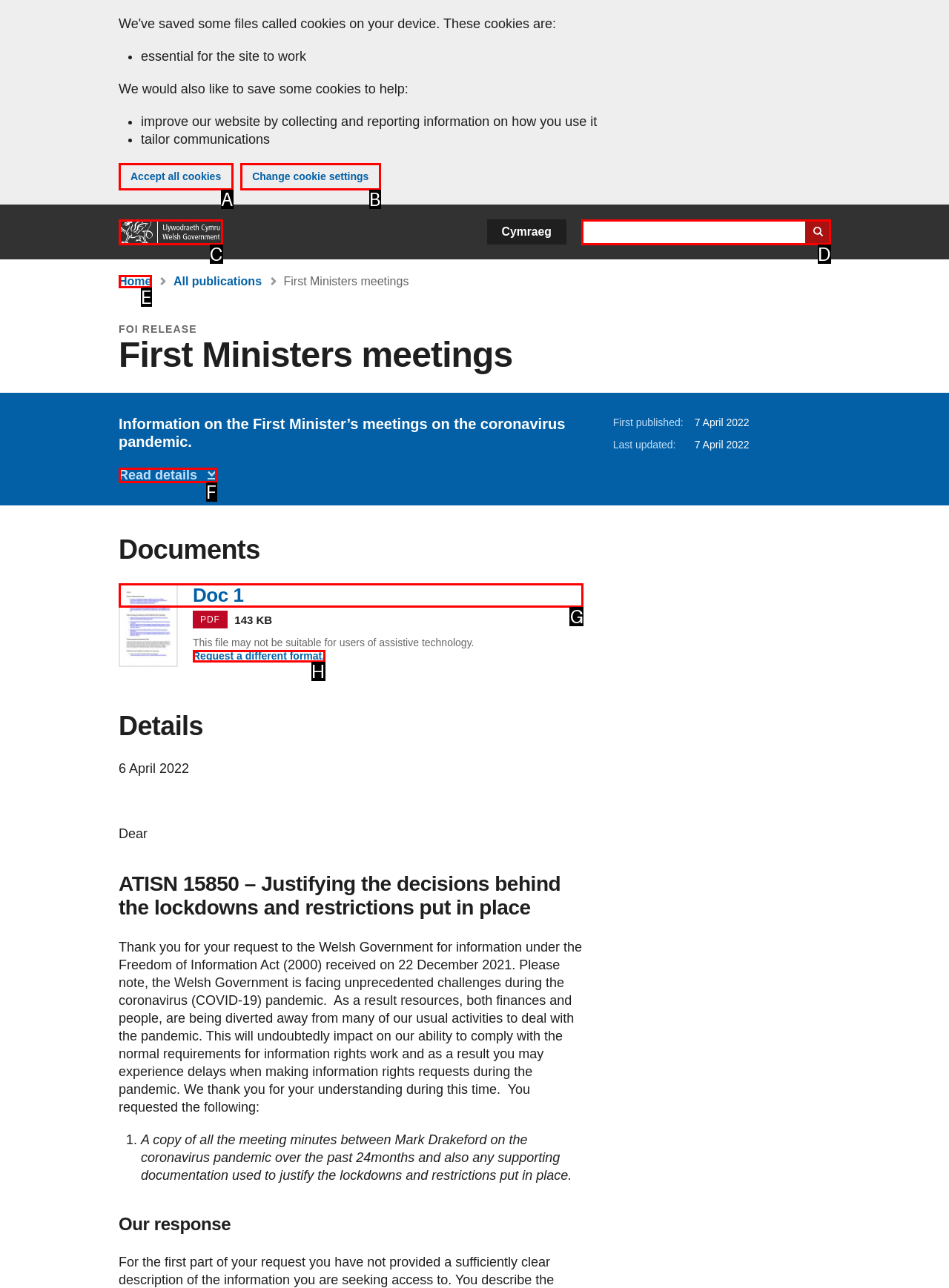Select the HTML element that fits the following description: Accept all cookies
Provide the letter of the matching option.

A